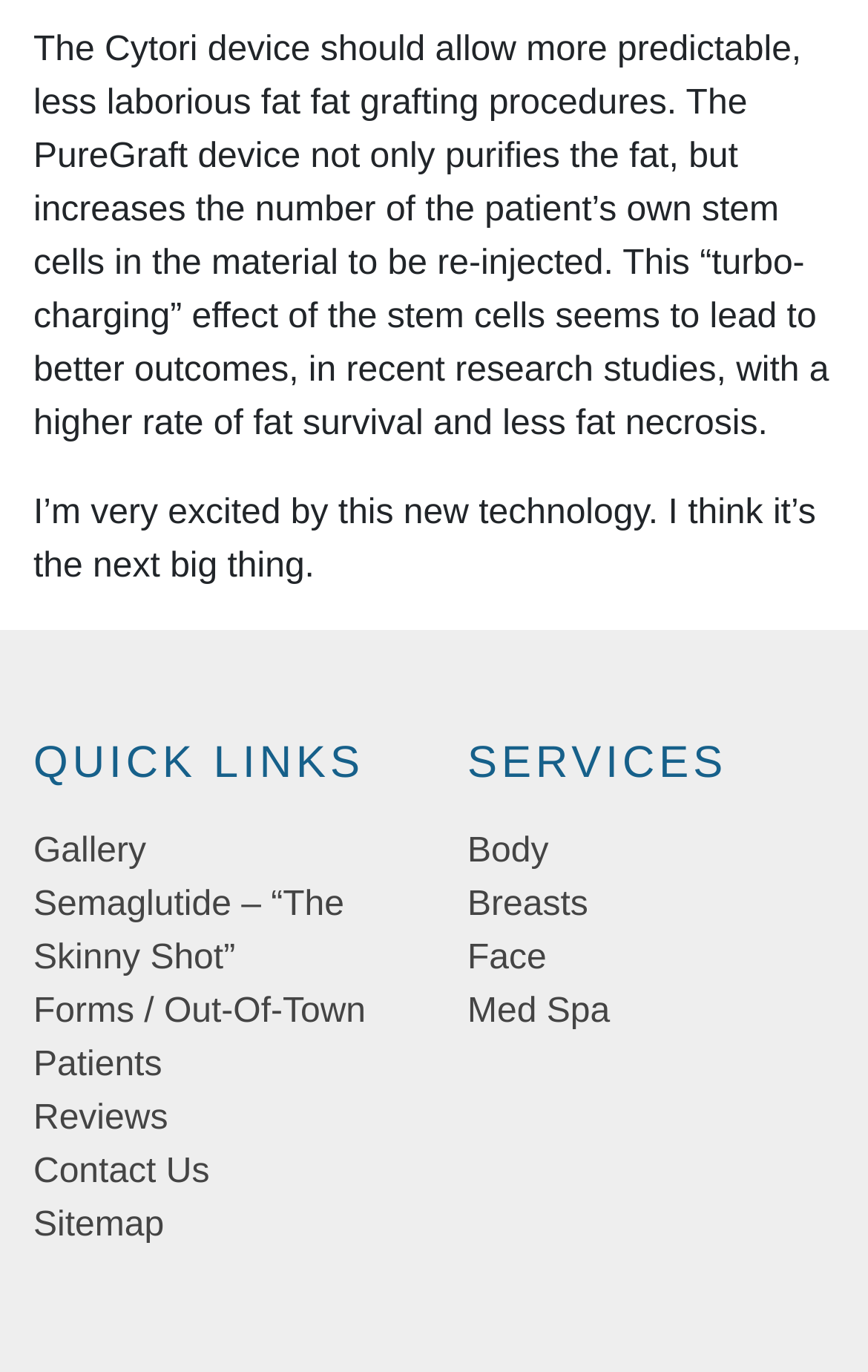Could you specify the bounding box coordinates for the clickable section to complete the following instruction: "Read 'Reviews' page"?

[0.038, 0.801, 0.194, 0.829]